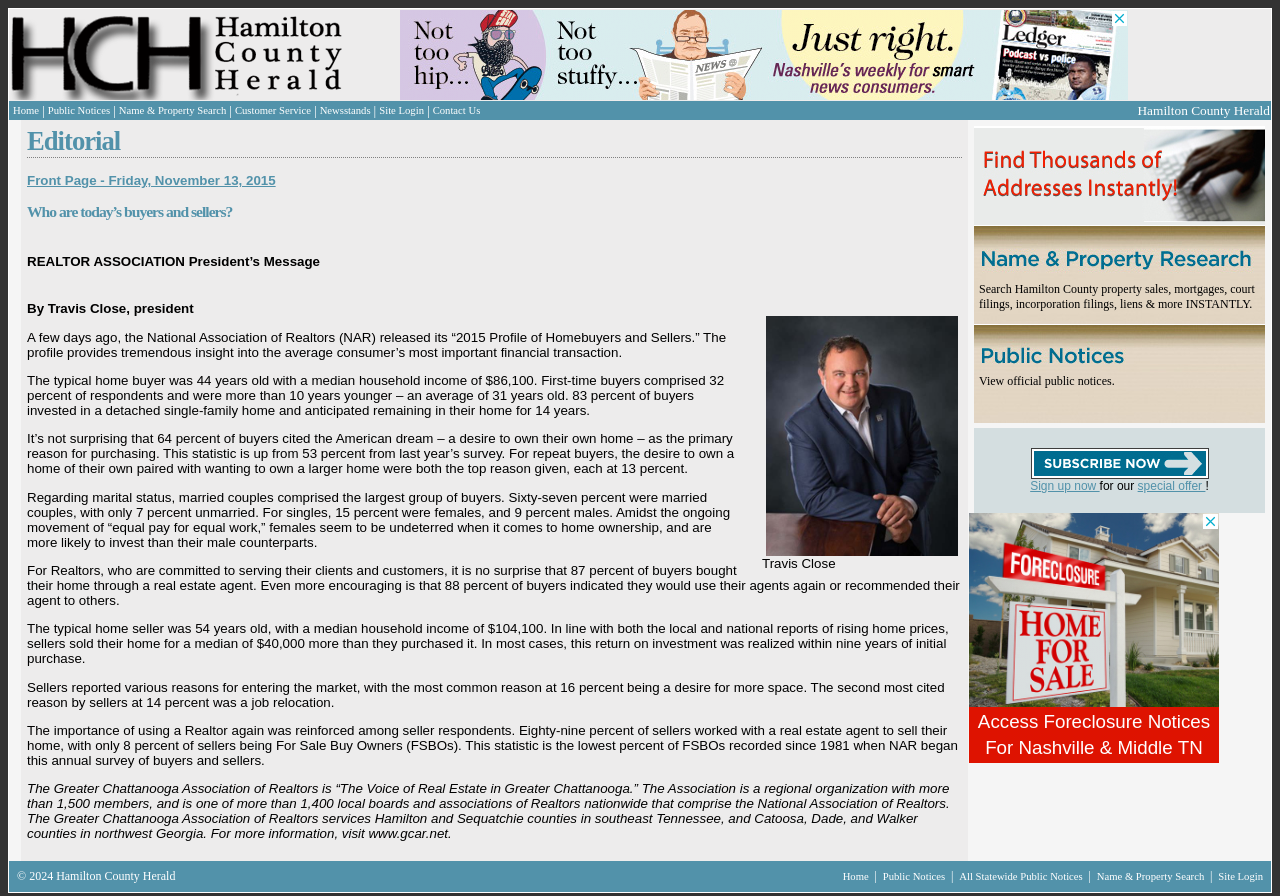What is the name of the newspaper?
Please answer the question with as much detail and depth as you can.

I inferred this answer by looking at the masthead of the newspaper, which is typically located at the top of the webpage and displays the name of the publication. In this case, the masthead reads 'Hamilton County Herald'.